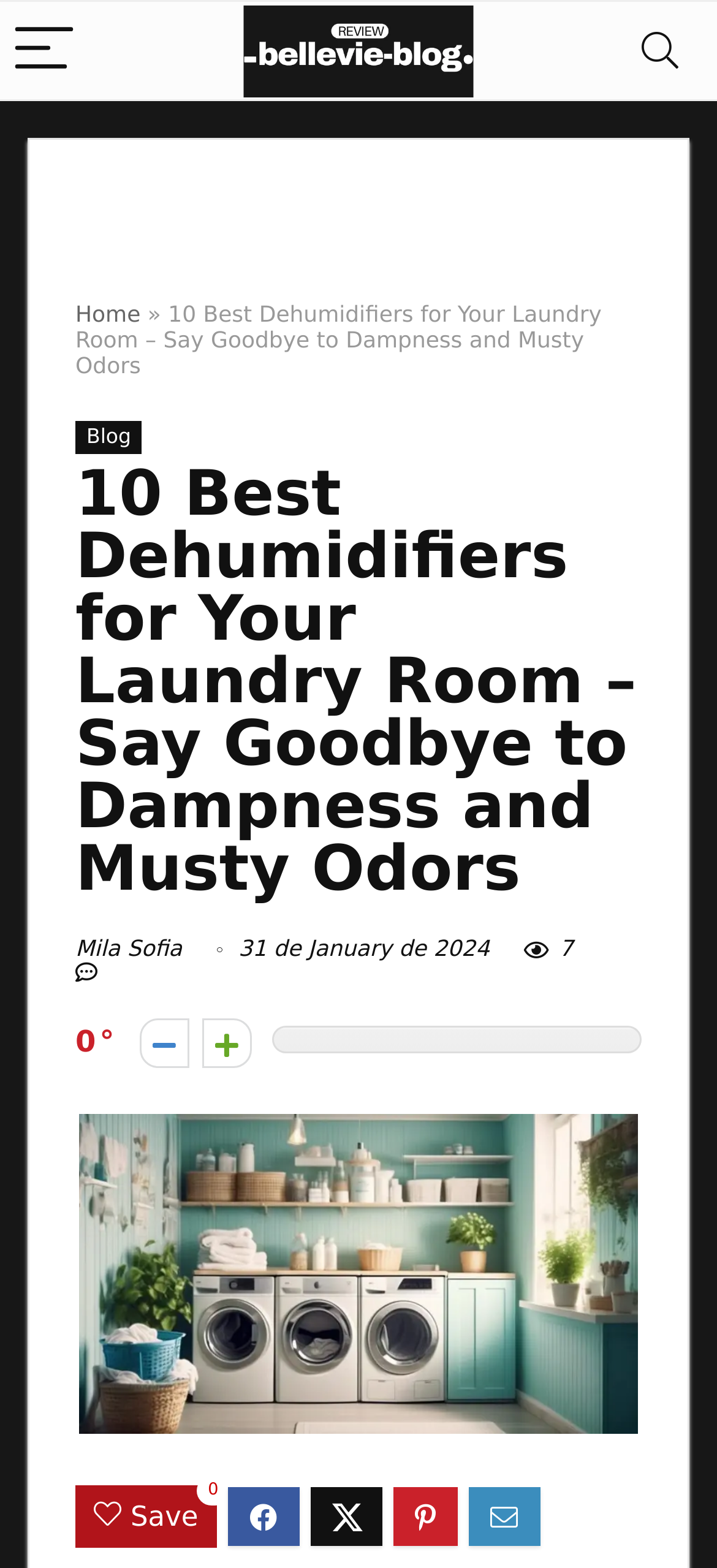Locate and extract the headline of this webpage.

10 Best Dehumidifiers for Your Laundry Room – Say Goodbye to Dampness and Musty Odors